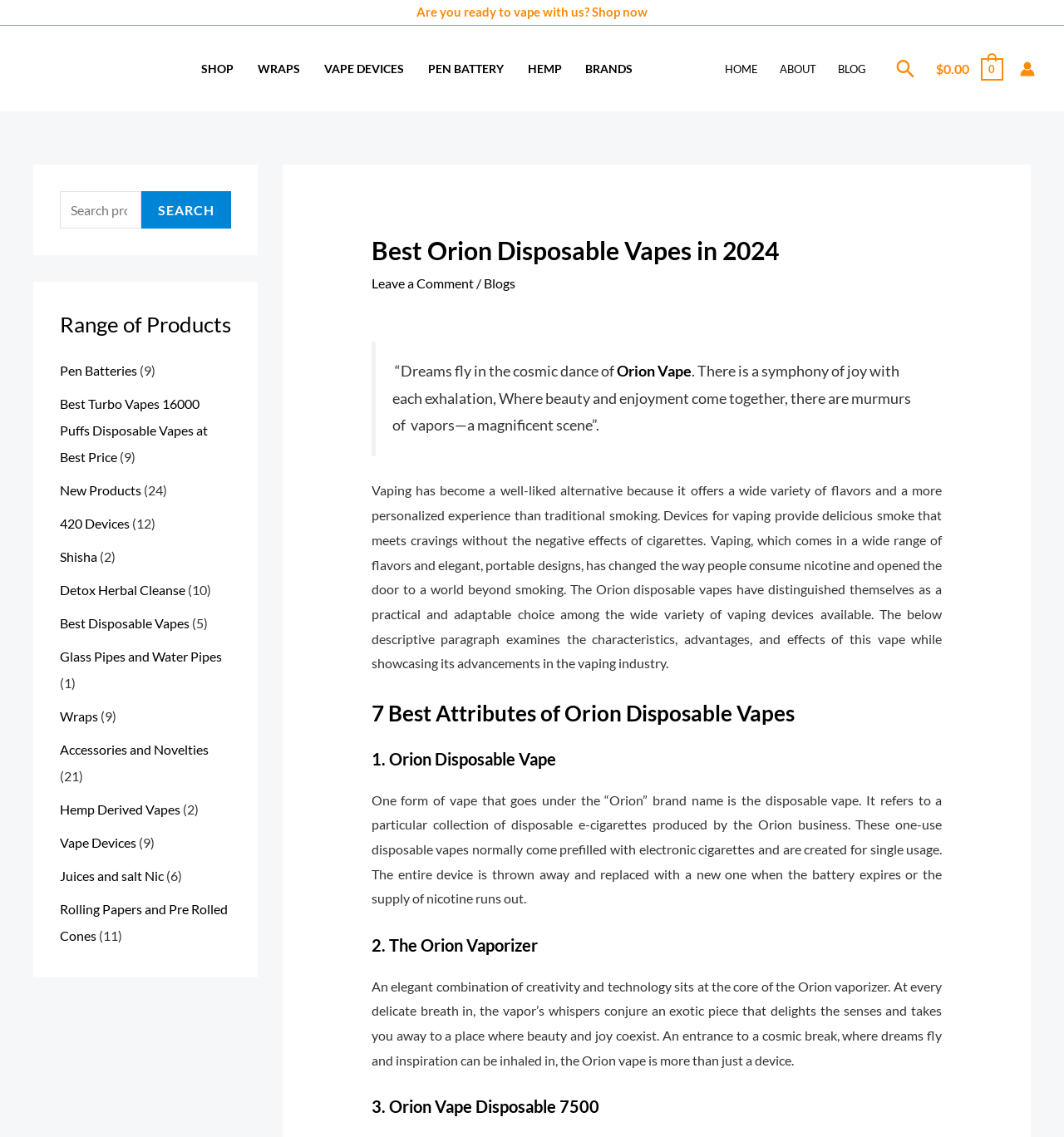Generate a detailed explanation of the webpage's features and information.

This webpage is about Orion Disposable Vapes, showcasing a list of the best options in 2024. At the top, there is a heading that reads "Are you ready to vape with us? Shop now" with a call-to-action link. Below it, there is a logo of "blazinsmoke.com" with an image and a link to the website.

On the top navigation bar, there are links to "SHOP", "WRAPS", "VAPE DEVICES", "PEN BATTERY", "HEMP", and "BRANDS". On the right side of the navigation bar, there are links to "HOME", "ABOUT", "BLOG", and a search icon link. Next to the search icon, there is a link showing the current cart total, which is $0.00. An account icon link is located at the top right corner of the page.

On the left side of the page, there is a search box with a "SEARCH" button. Below it, there is a section titled "Range of Products" with links to various categories, including "Pen Batteries", "Best Turbo Vapes 16000 Puffs Disposable Vapes", "New Products", "420 Devices", "Shisha", "Detox Herbal Cleanse", "Best Disposable Vapes", "Glass Pipes and Water Pipes", "Wraps", "Accessories and Novelties", "Hemp Derived Vapes", "Vape Devices", "Juices and salt Nic", and "Rolling Papers and Pre Rolled Cones". Each category has a number in parentheses, indicating the number of products in that category.

The main content of the page is divided into sections. The first section has a heading "Best Orion Disposable Vapes in 2024" and a link to "Leave a Comment". Below it, there is a blockquote with a quote about vaping and a link to "Orion Vape". The next section has a descriptive paragraph about vaping and the Orion disposable vapes.

The following section is titled "7 Best Attributes of Orion Disposable Vapes" and has three subsections: "1. Orion Disposable Vape", "2. The Orion Vaporizer", and "3. Orion Vape Disposable 7500". Each subsection has a descriptive paragraph about the corresponding product.